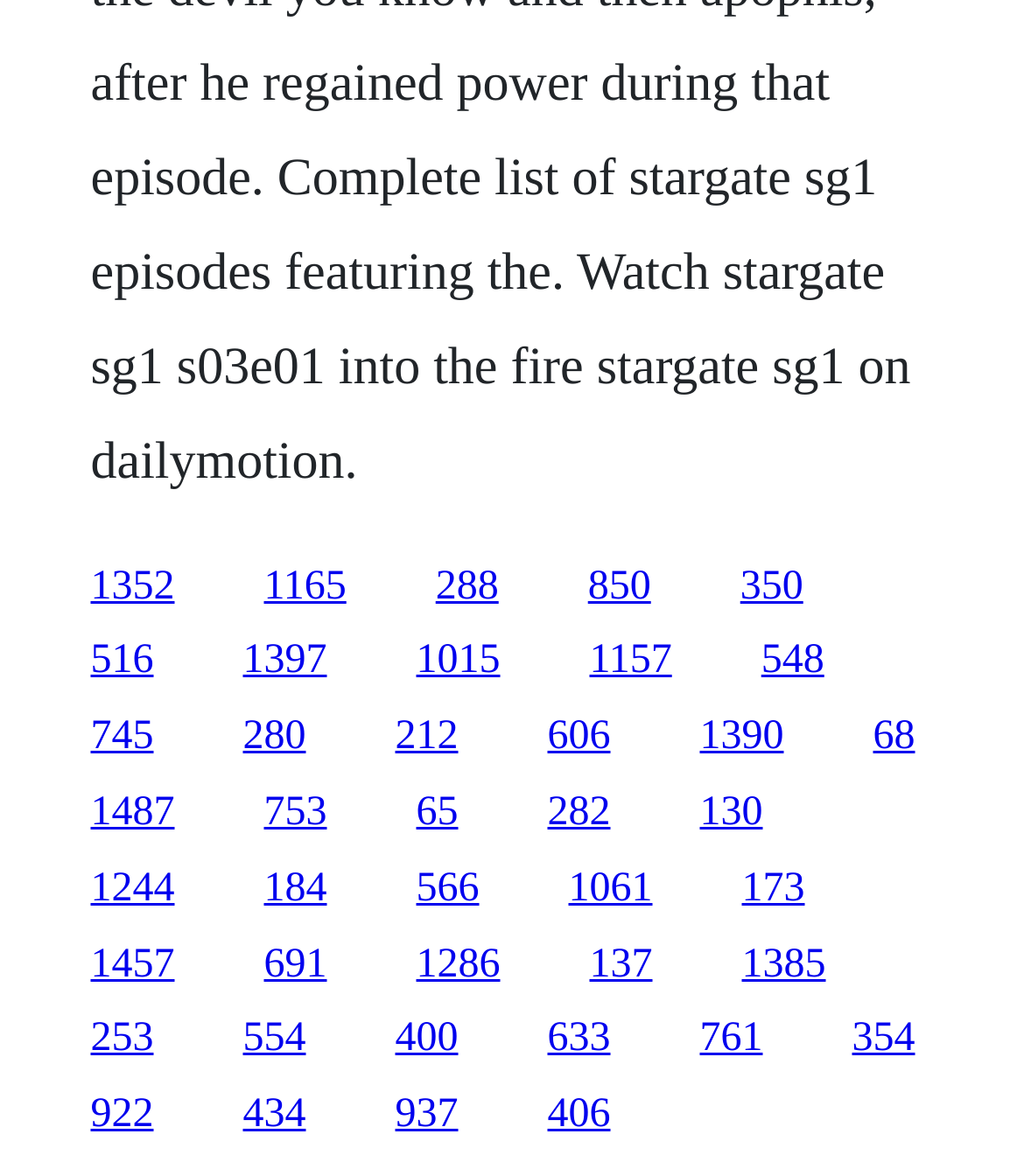Please provide a comprehensive answer to the question based on the screenshot: What is the vertical position of the link '1352'?

I compared the y1 and y2 coordinates of the link '1352' with the other links and found that its y1 and y2 values are smaller than most of the other links, indicating that it is located above them.